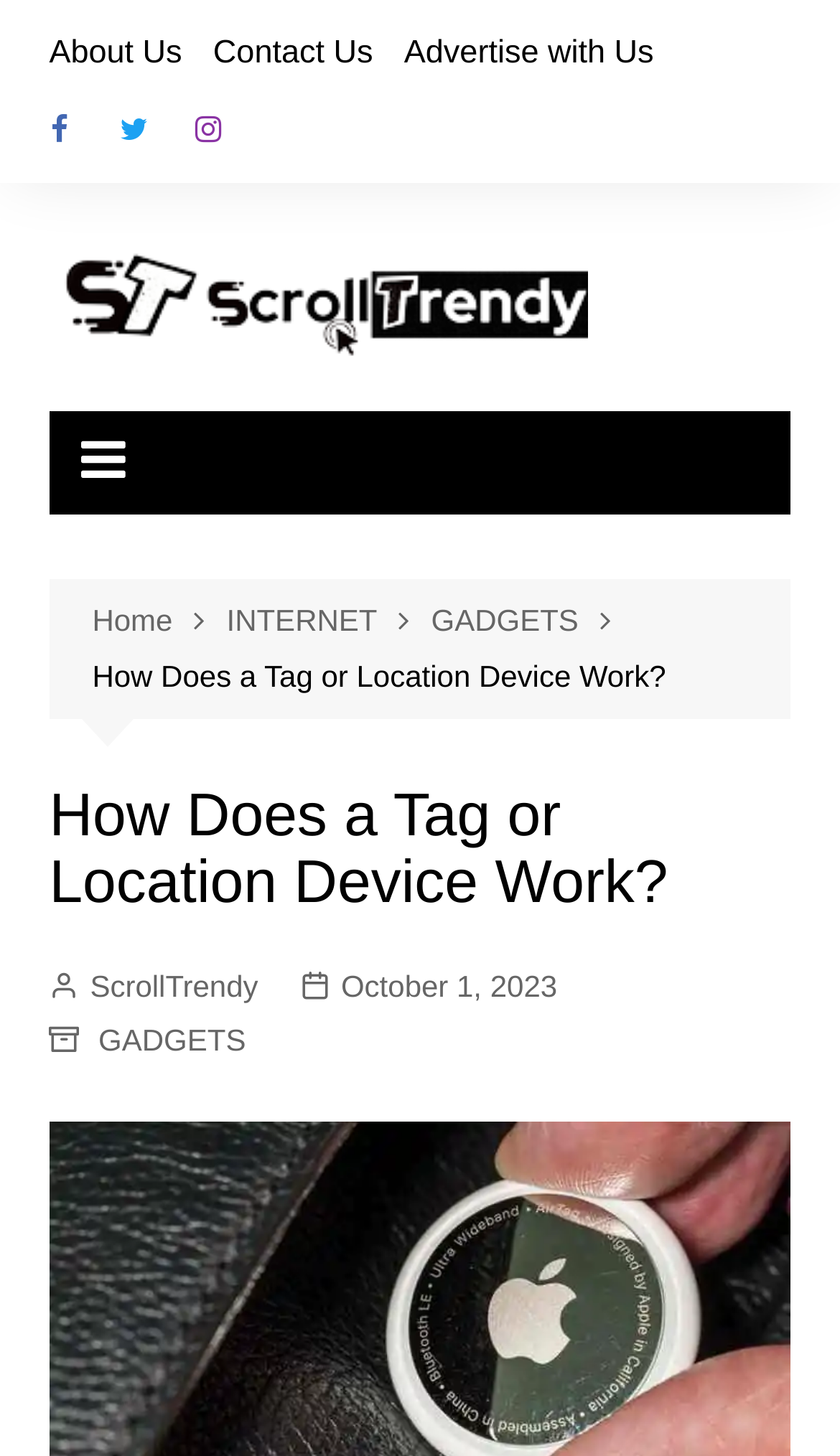Give an in-depth explanation of the webpage layout and content.

The webpage is about location finding and how tag or location devices work. At the top left, there are three links: "About Us", "Contact Us", and "Advertise with Us". Next to these links, there are three social media icons: Facebook, Twitter, and Instagram. 

Below these links and icons, there is a large link "ScrollTrendy.com" with an accompanying image. To the right of this link, there is a search icon. 

Further down, there is a navigation section with breadcrumbs, showing the path "Home" > "INTERNET" > "GADGETS" > "How Does a Tag or Location Device Work?". 

Below the breadcrumbs, there is a main heading "How Does a Tag or Location Device Work?" in a prominent position. Underneath the heading, there are two links: one with the website name "ScrollTrendy" and another with the date "October 1, 2023". The date link also contains a time element. 

Finally, there is a link "GADGETS" at the bottom left.